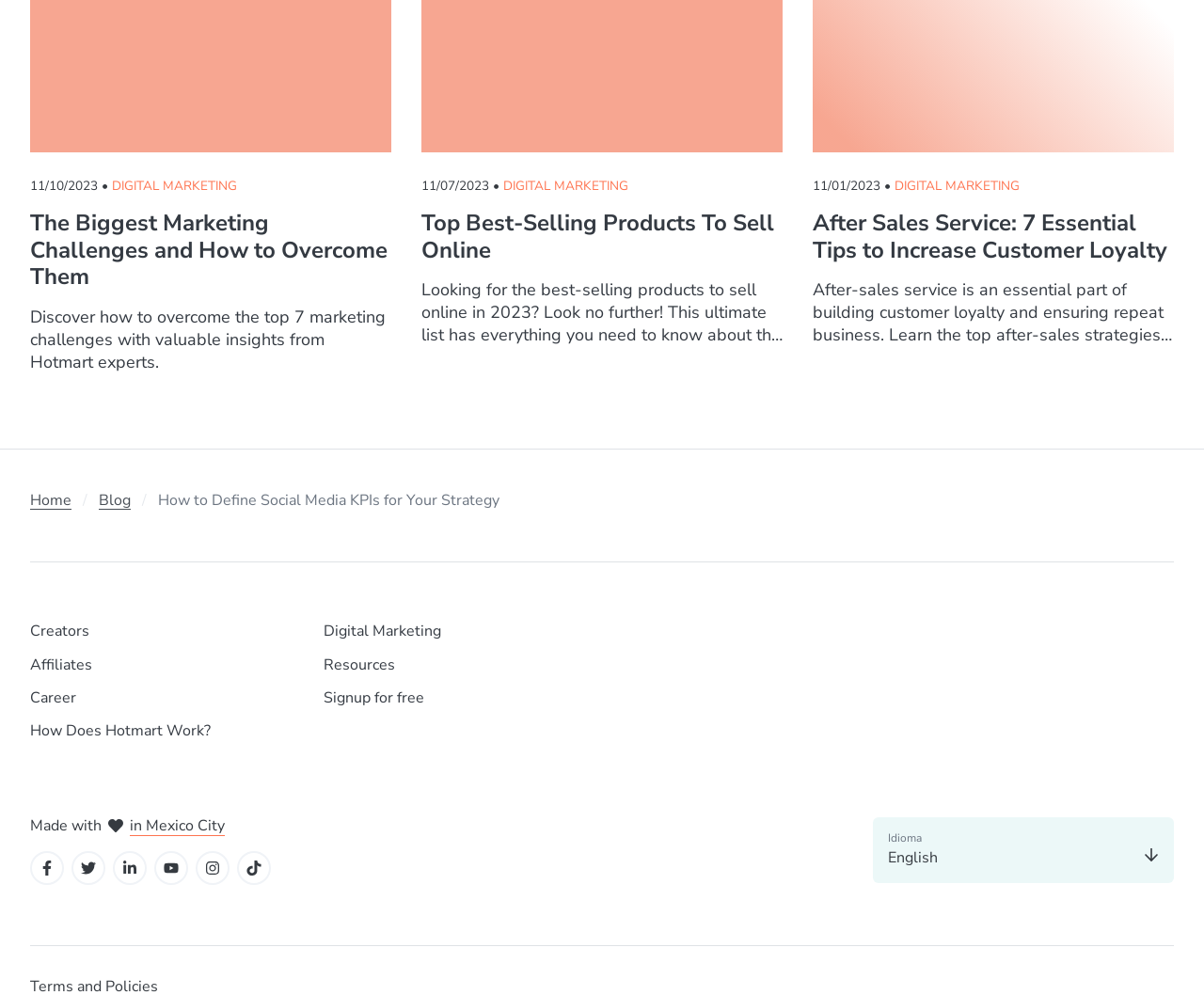Determine the bounding box coordinates of the element's region needed to click to follow the instruction: "Read the article 'How to Define Social Media KPIs for Your Strategy'". Provide these coordinates as four float numbers between 0 and 1, formatted as [left, top, right, bottom].

[0.131, 0.493, 0.415, 0.513]